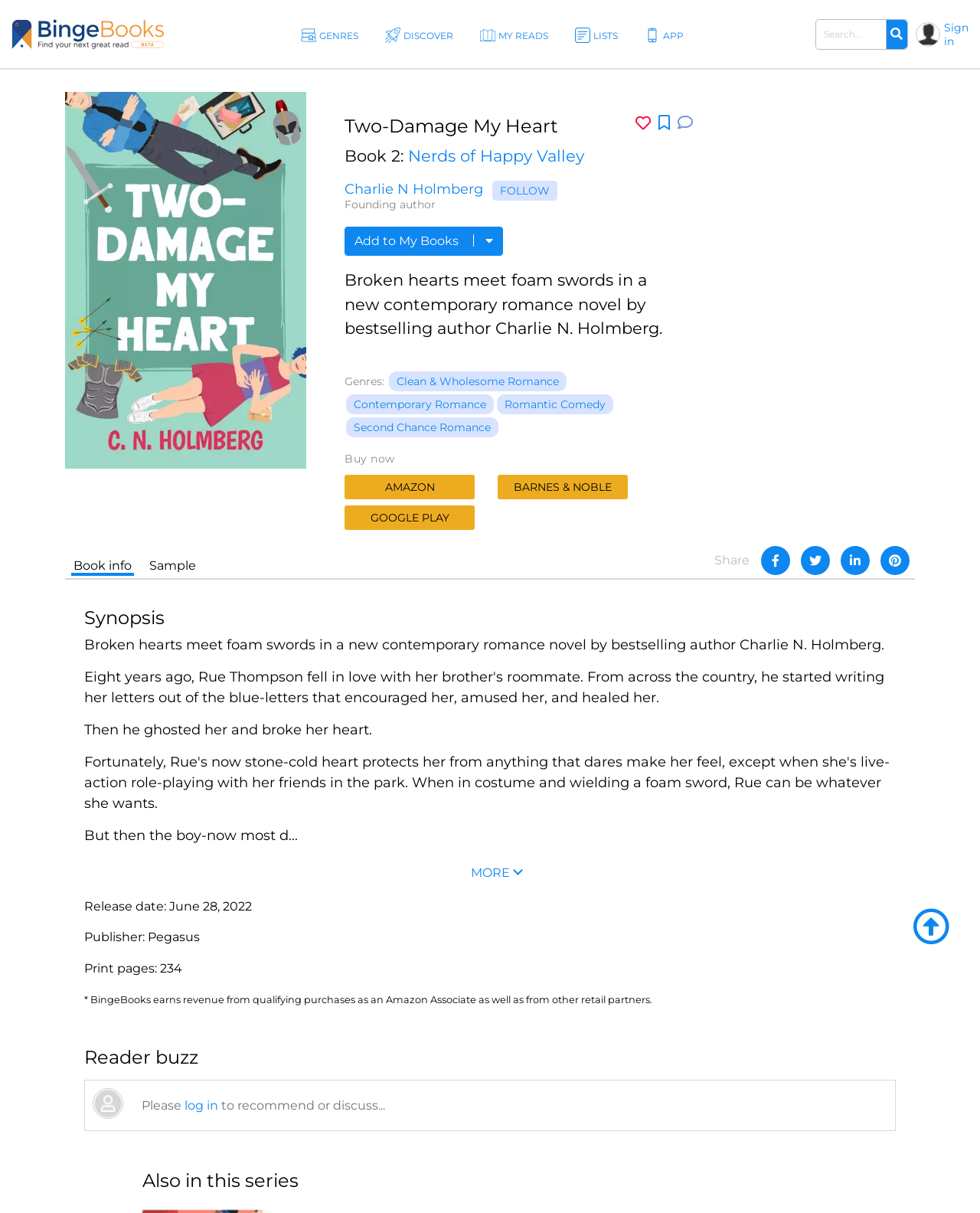When was the book released?
Using the image as a reference, deliver a detailed and thorough answer to the question.

The release date of the book can be found in the static text element with the text 'June 28, 2022' which is located below the publisher information.